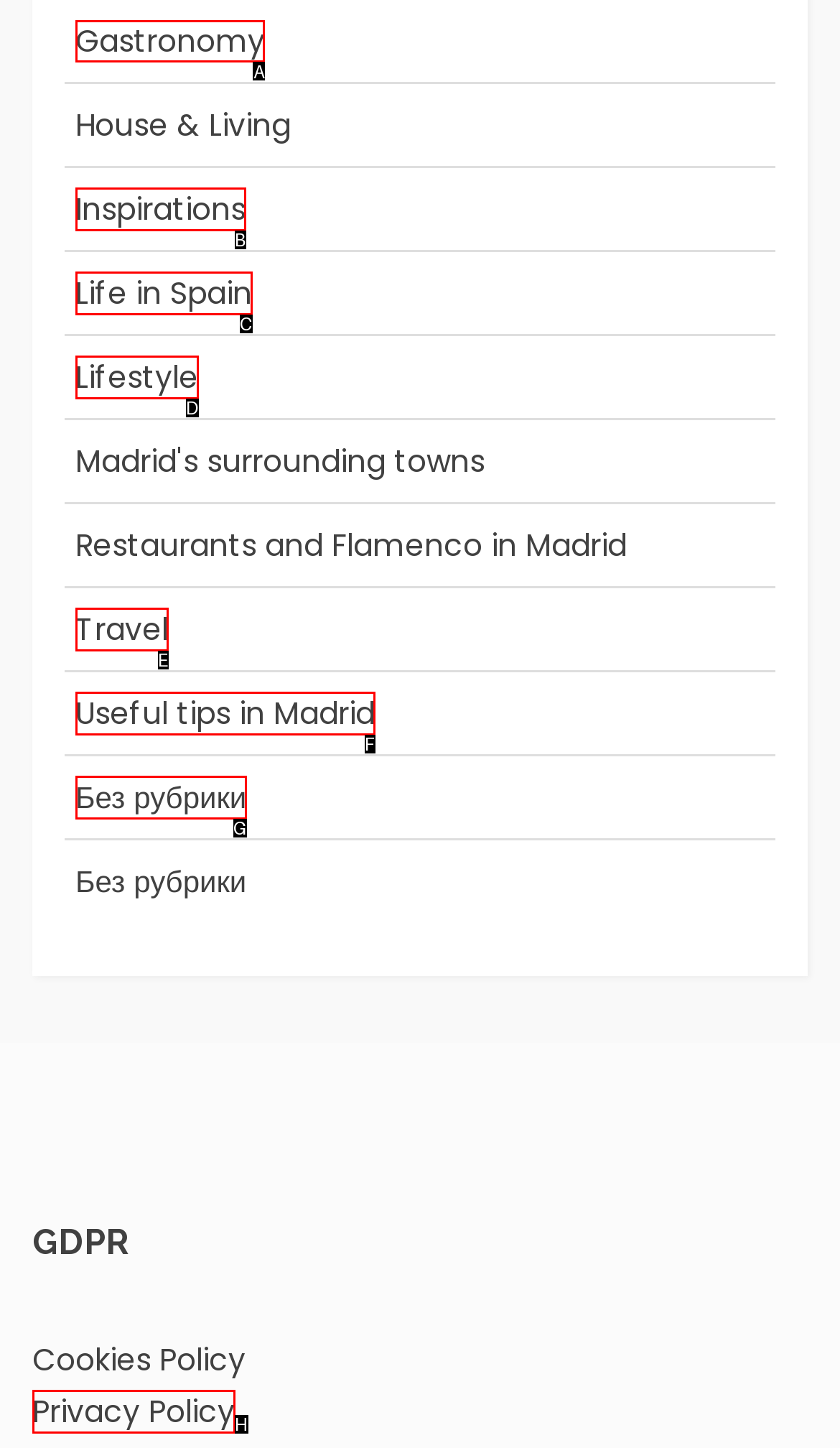Select the letter of the option that should be clicked to achieve the specified task: Click on Gastronomy. Respond with just the letter.

A